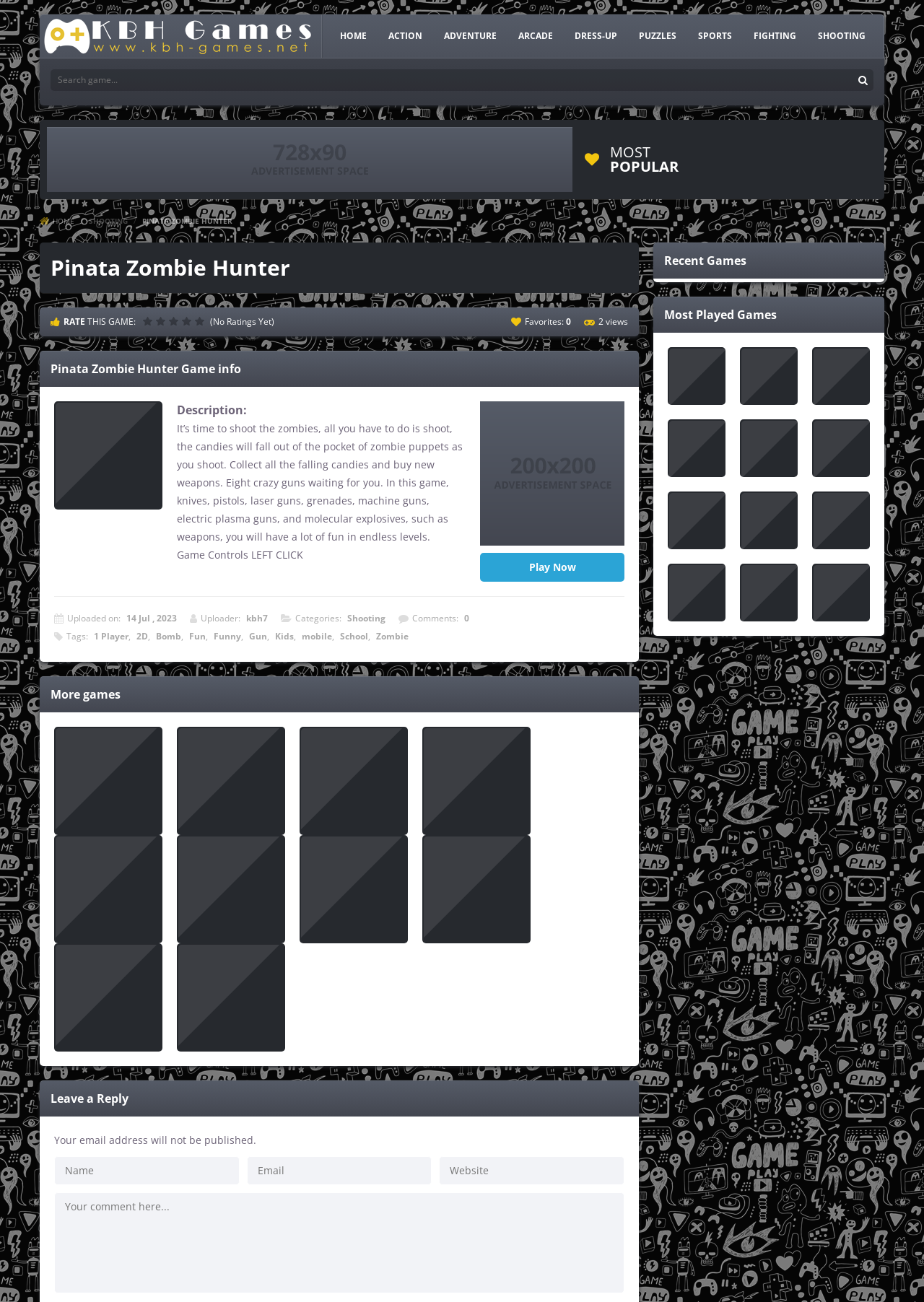Please indicate the bounding box coordinates of the element's region to be clicked to achieve the instruction: "Play 'Pokemon Match3'". Provide the coordinates as four float numbers between 0 and 1, i.e., [left, top, right, bottom].

[0.844, 0.098, 0.914, 0.147]